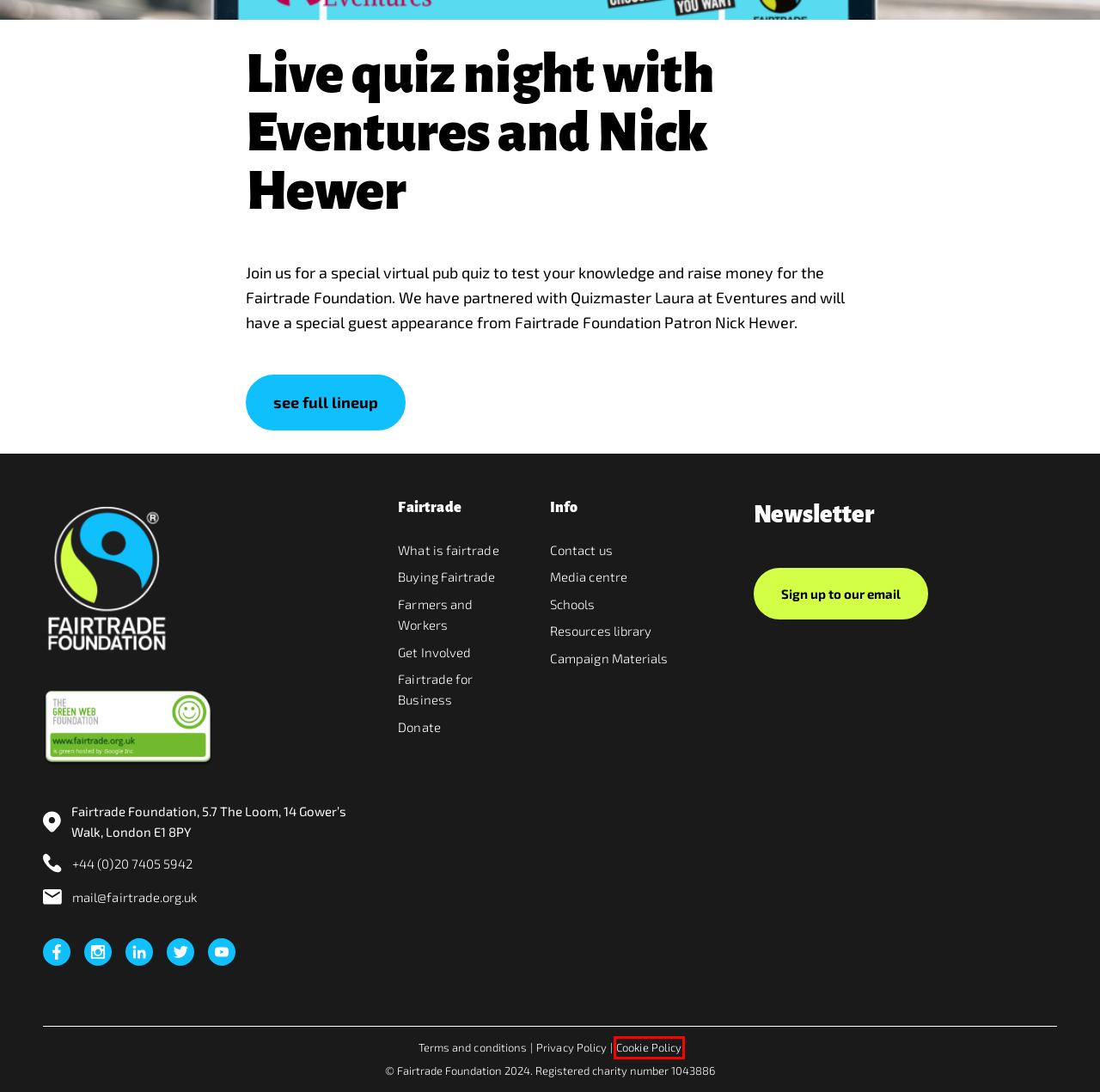You have been given a screenshot of a webpage, where a red bounding box surrounds a UI element. Identify the best matching webpage description for the page that loads after the element in the bounding box is clicked. Options include:
A. Fairtrade for Business - Fairtrade
B. Fairtrade for Schools - Fairtrade
C. Privacy notice - Fairtrade
D. Terms and Conditions - Fairtrade
E. Cookie Policy - Fairtrade
F. Choose the World You Want - Festival Lineup - Fairtrade
G. Donate - Fairtrade
H. Home - Fairtrade

E